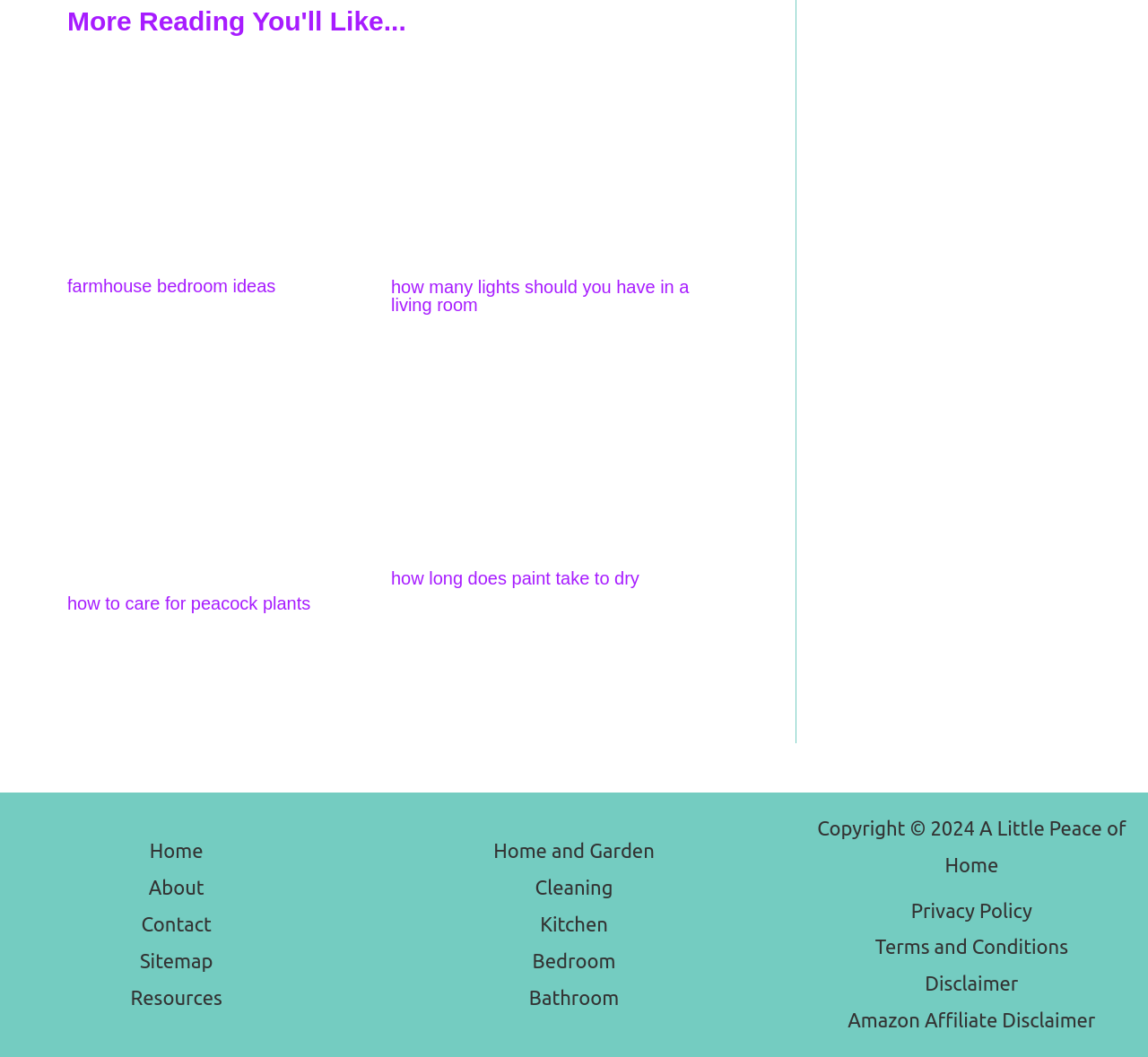Find the bounding box coordinates for the HTML element described in this sentence: "Privacy Policy". Provide the coordinates as four float numbers between 0 and 1, in the format [left, top, right, bottom].

[0.793, 0.85, 0.899, 0.872]